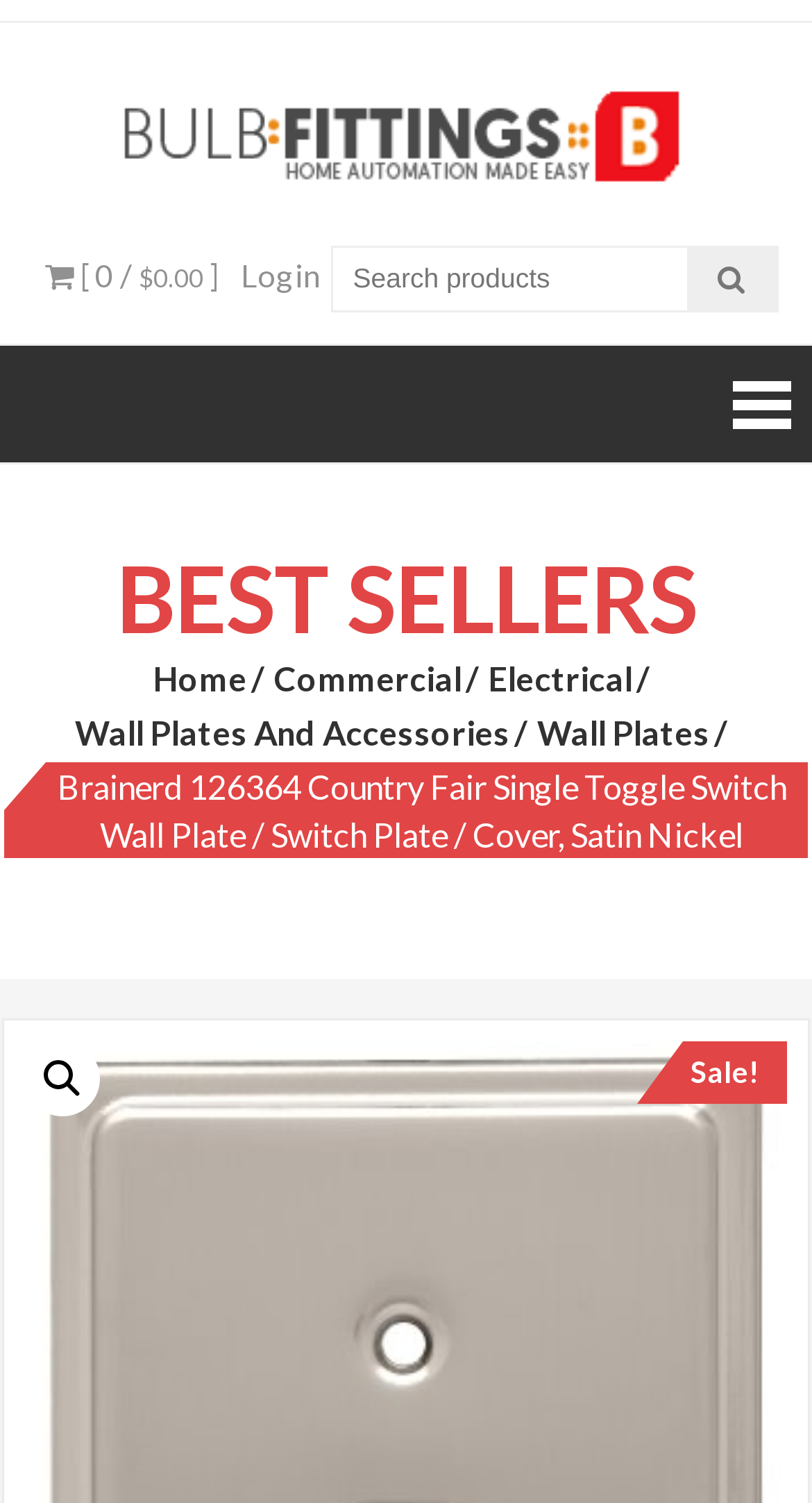Locate the bounding box coordinates of the element that needs to be clicked to carry out the instruction: "View Wall Plates And Accessories". The coordinates should be given as four float numbers ranging from 0 to 1, i.e., [left, top, right, bottom].

[0.092, 0.471, 0.654, 0.503]